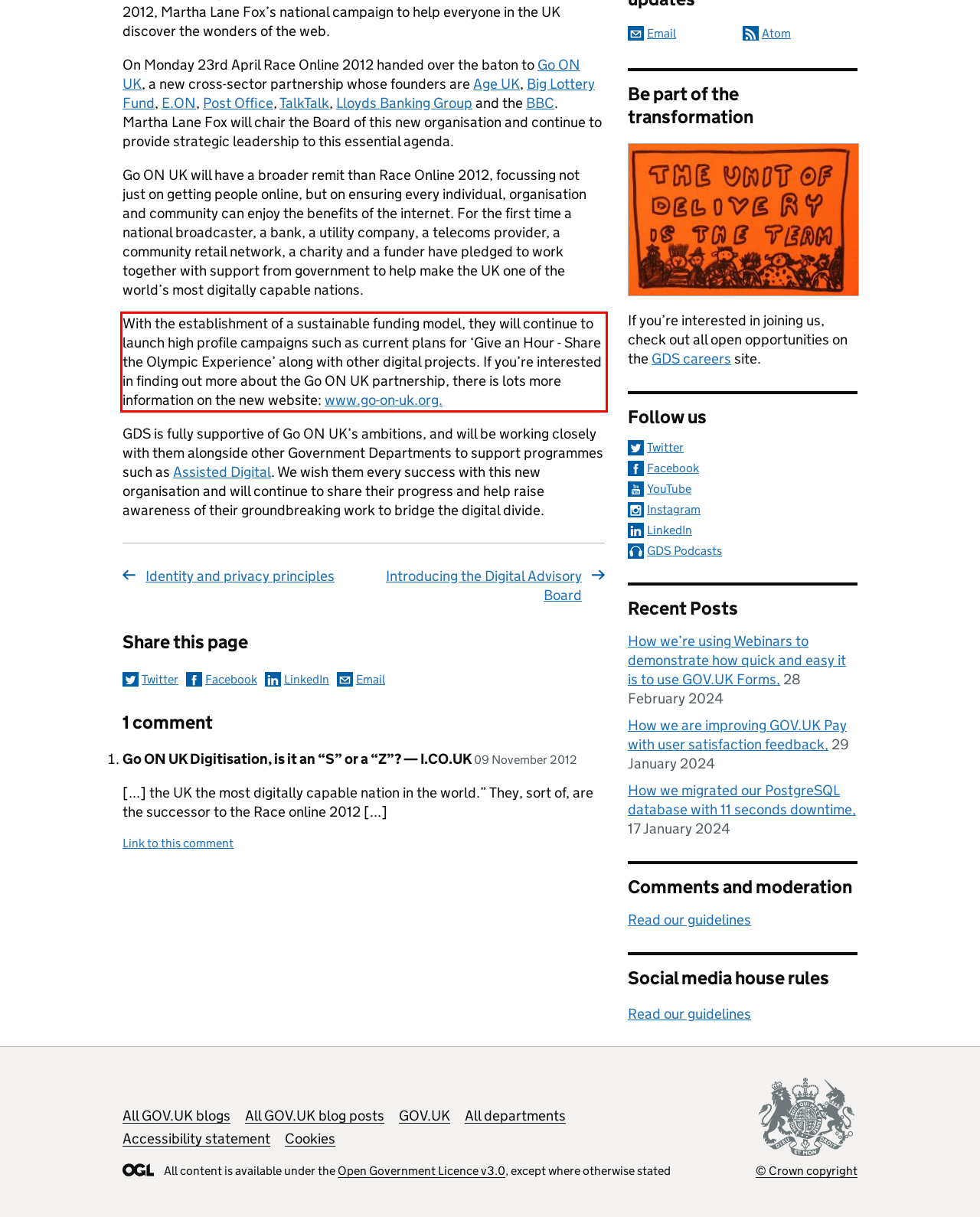Using the provided screenshot, read and generate the text content within the red-bordered area.

With the establishment of a sustainable funding model, they will continue to launch high profile campaigns such as current plans for ‘Give an Hour - Share the Olympic Experience’ along with other digital projects. If you’re interested in finding out more about the Go ON UK partnership, there is lots more information on the new website: www.go-on-uk.org.